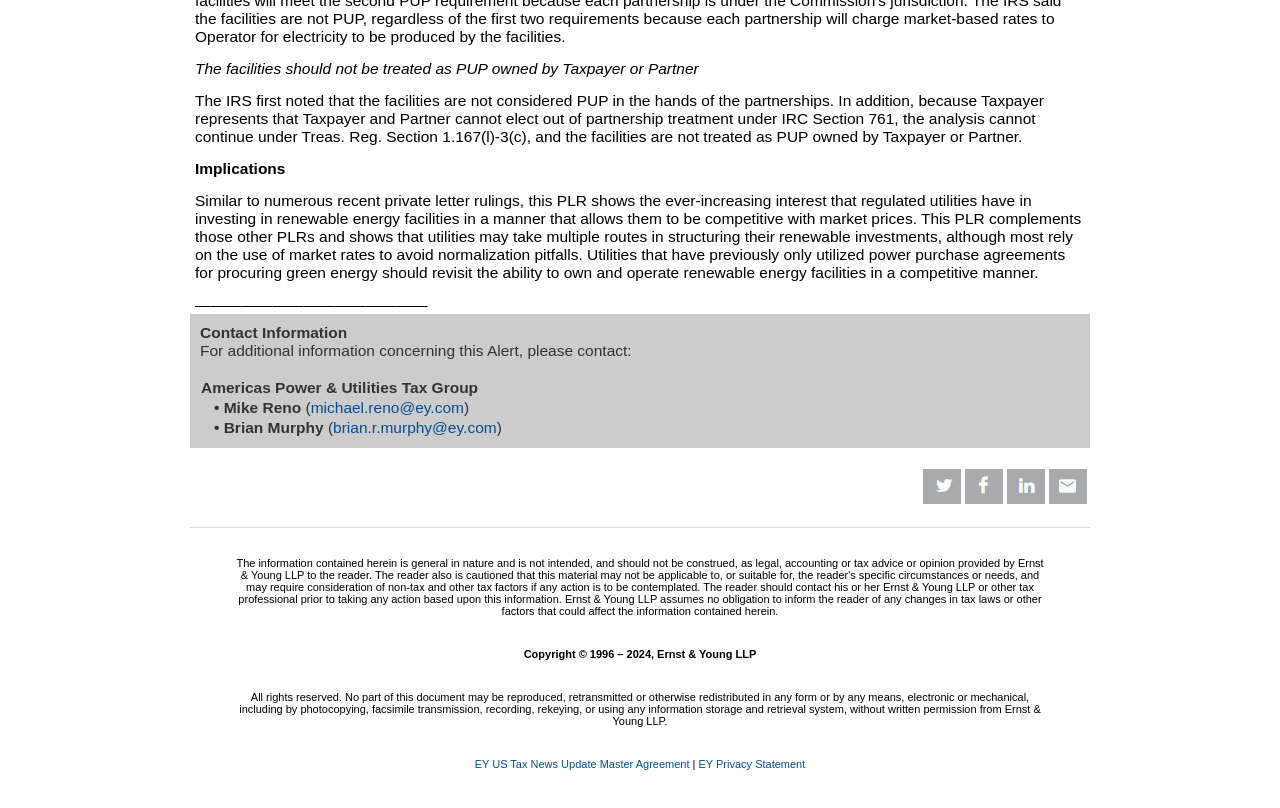Look at the image and write a detailed answer to the question: 
Who is the intended audience for this article?

The language and content of the article suggest that it is intended for tax professionals or individuals with a background in taxation, as it discusses specific tax regulations and their implications.